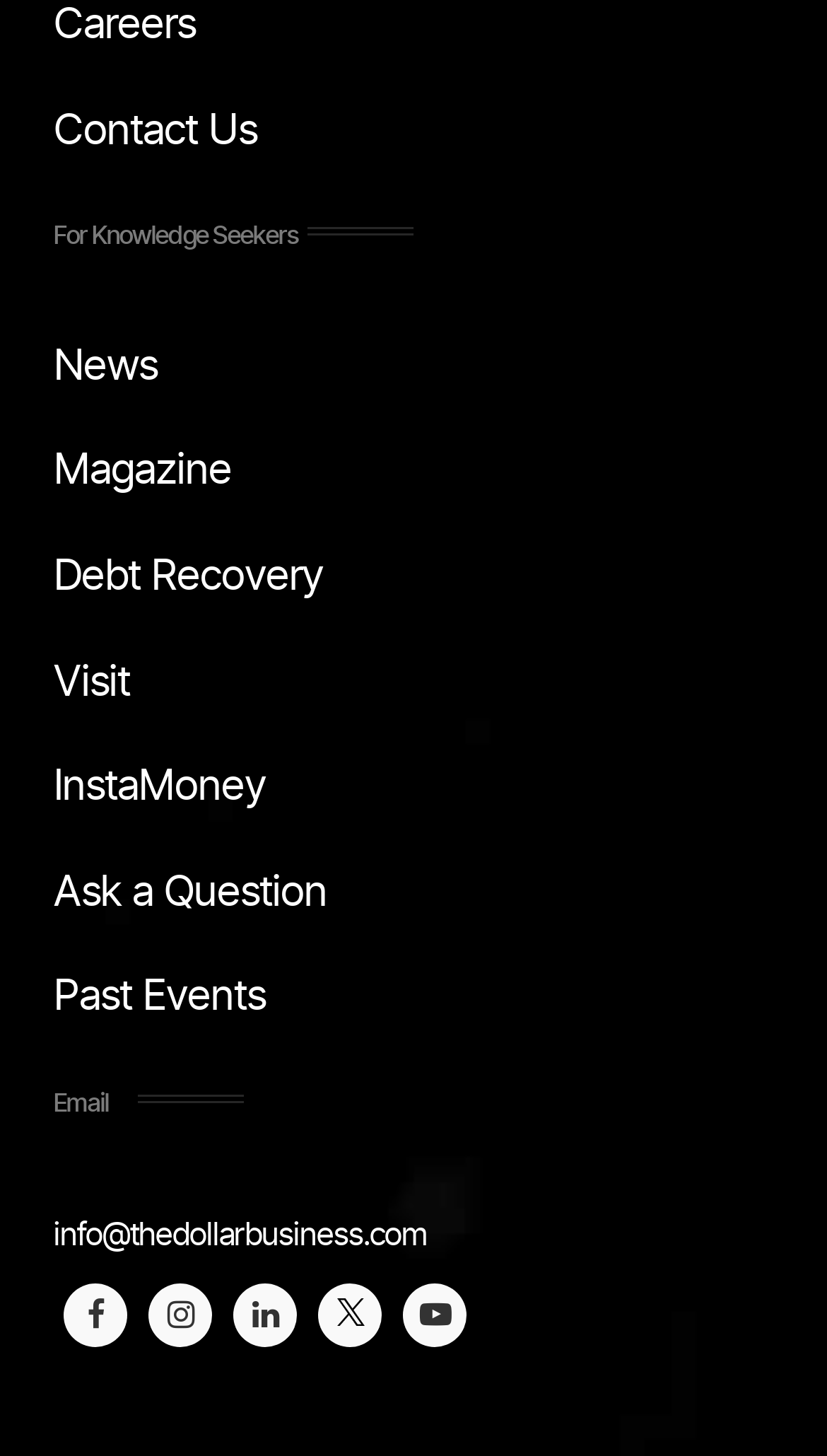Locate the bounding box coordinates of the element to click to perform the following action: 'Click on Careers'. The coordinates should be given as four float values between 0 and 1, in the form of [left, top, right, bottom].

[0.064, 0.003, 0.236, 0.032]